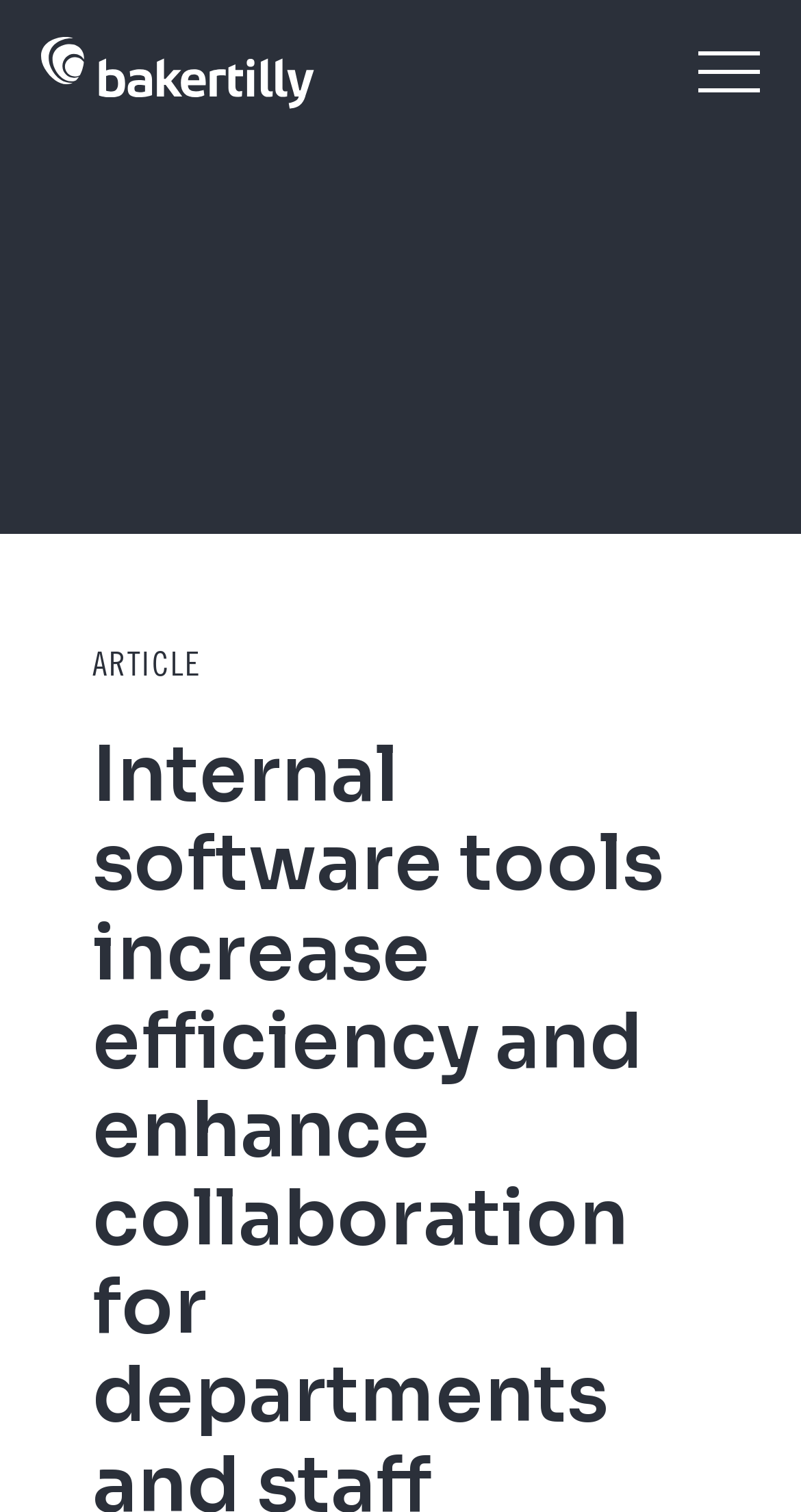Answer in one word or a short phrase: 
What type of content is presented on this webpage?

Article